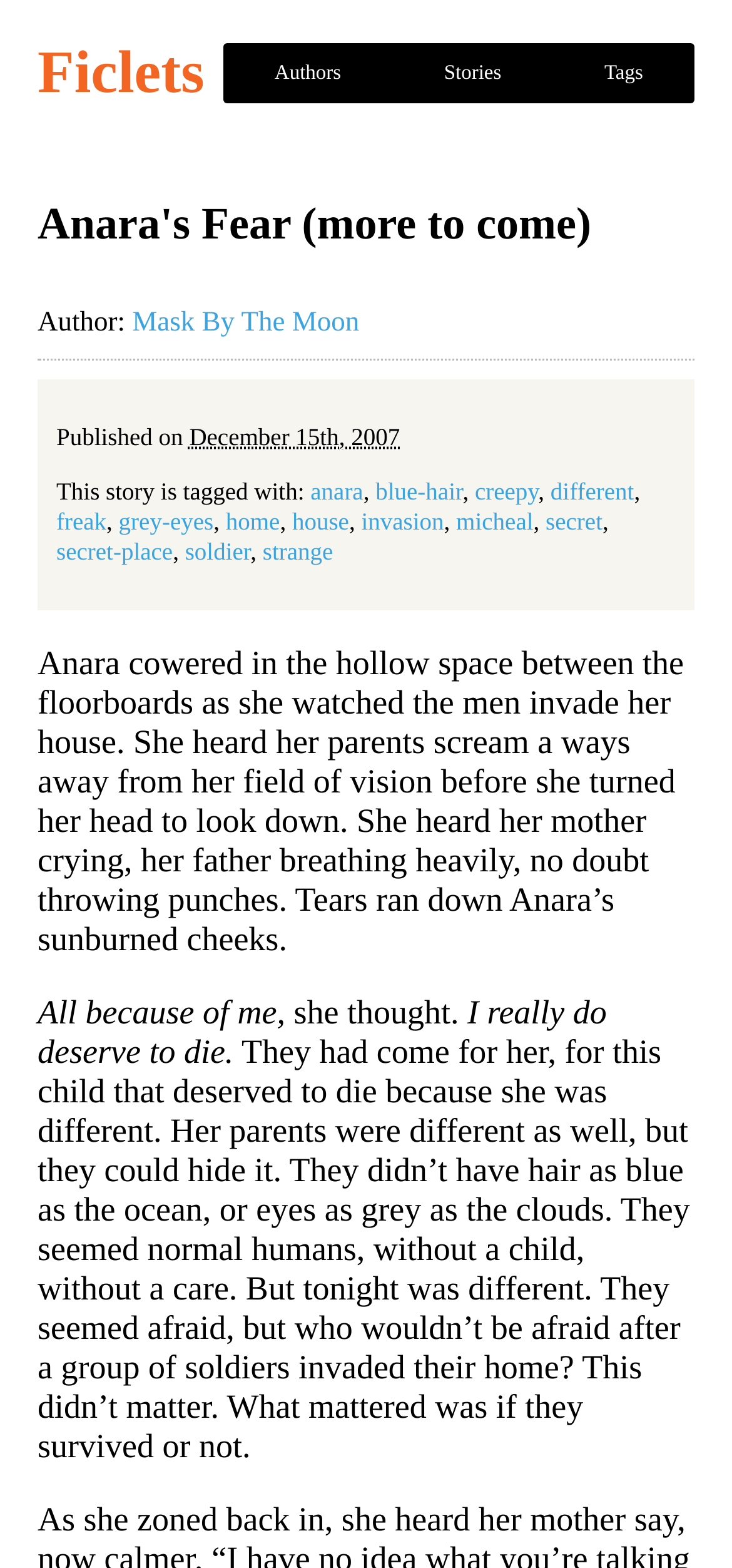Identify the bounding box coordinates for the element you need to click to achieve the following task: "Read the post about Pluto square Pluto transit". The coordinates must be four float values ranging from 0 to 1, formatted as [left, top, right, bottom].

None